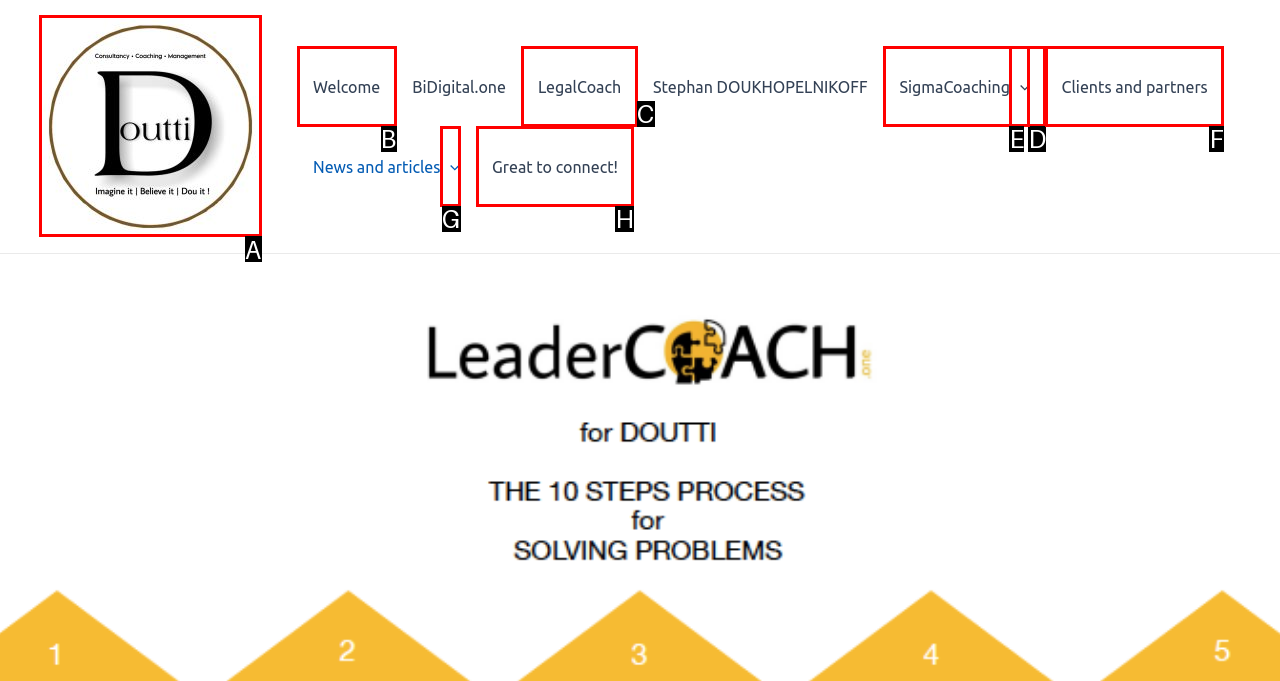Select the appropriate HTML element to click for the following task: Click on the DOUTTI logo
Answer with the letter of the selected option from the given choices directly.

A